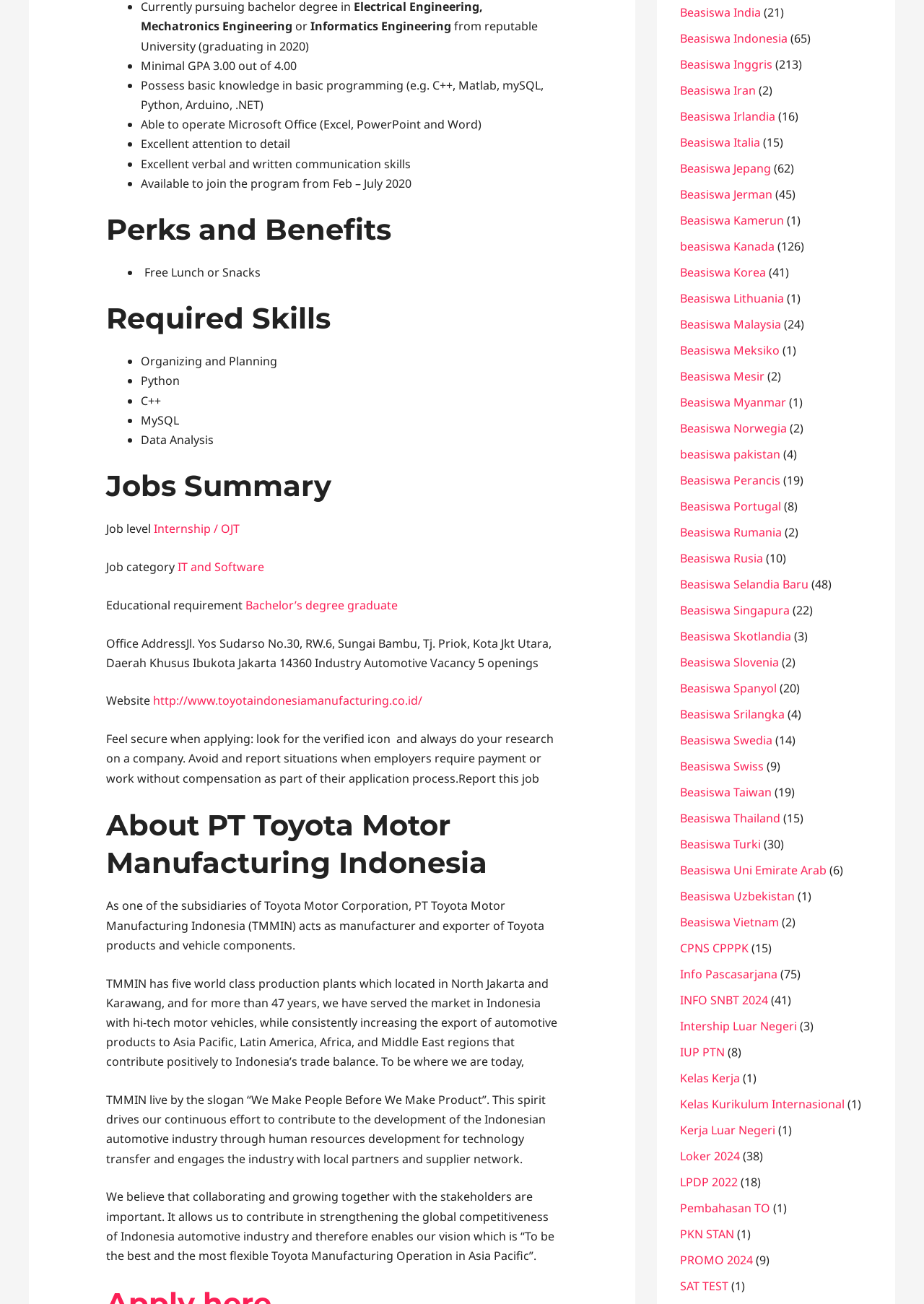Find and indicate the bounding box coordinates of the region you should select to follow the given instruction: "Report this job".

[0.115, 0.56, 0.599, 0.603]